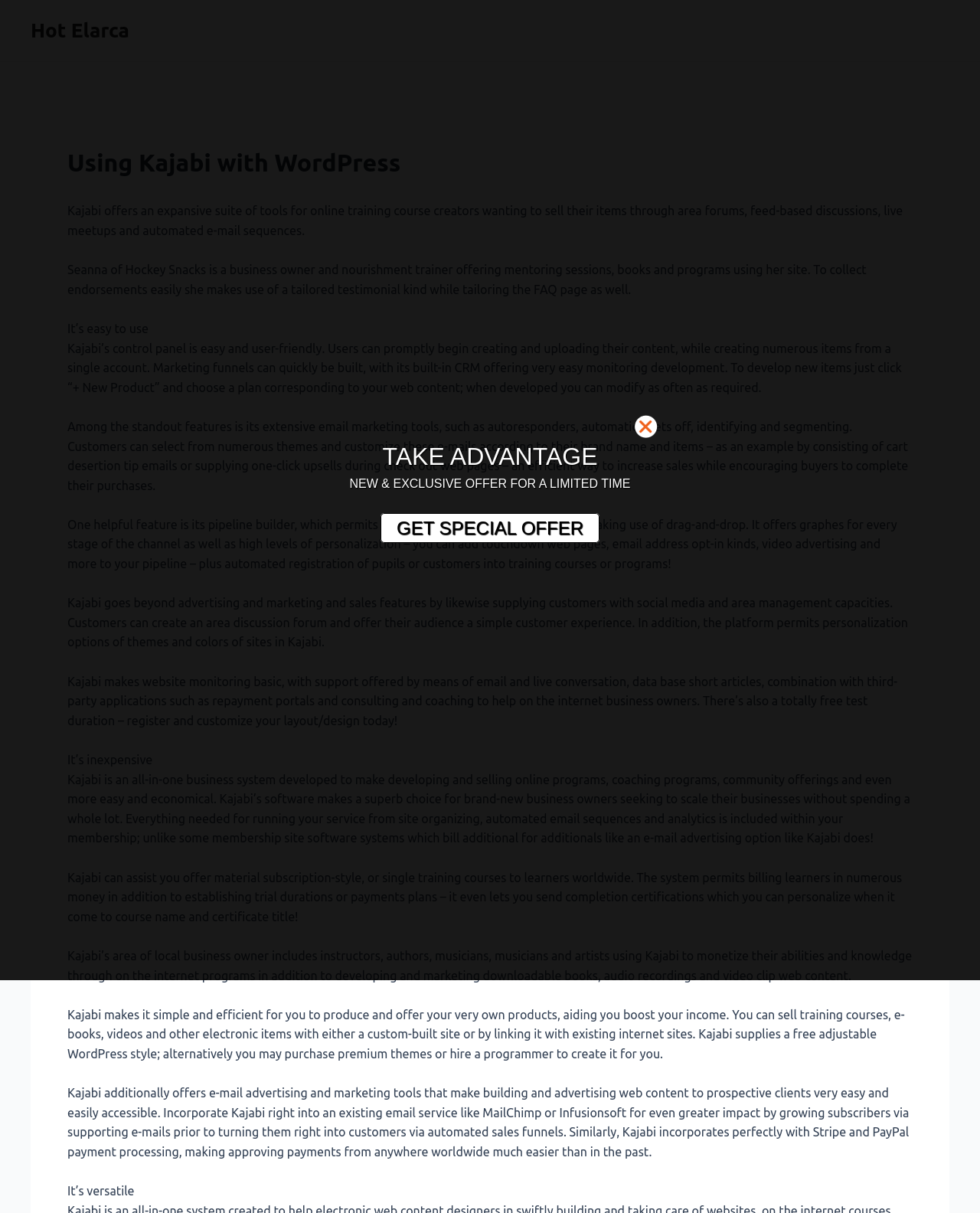Bounding box coordinates are given in the format (top-left x, top-left y, bottom-right x, bottom-right y). All values should be floating point numbers between 0 and 1. Provide the bounding box coordinate for the UI element described as: parent_node: TAKE ADVANTAGE

[0.648, 0.342, 0.68, 0.369]